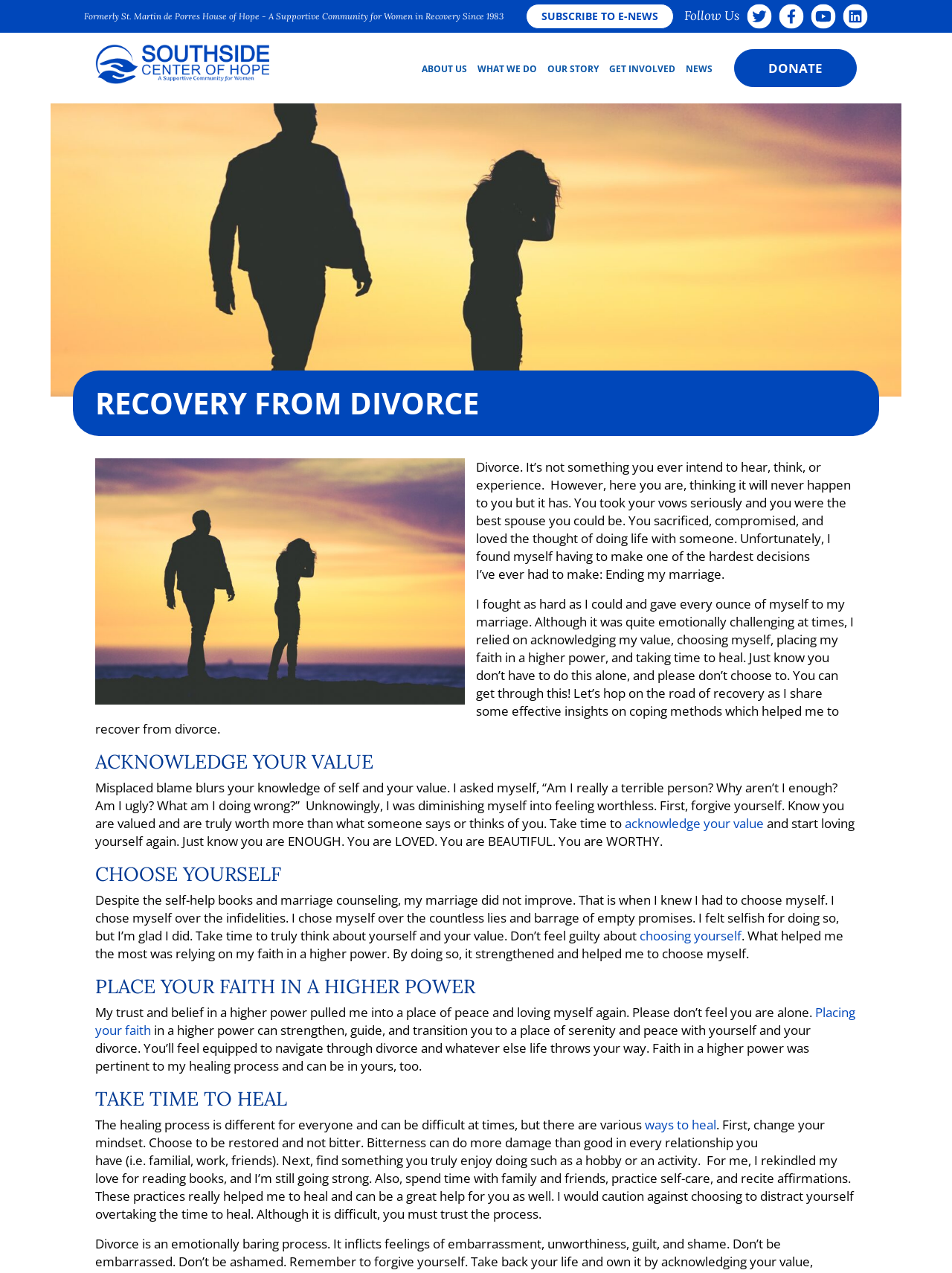What is the author's feeling about choosing themselves?
Please ensure your answer to the question is detailed and covers all necessary aspects.

The author mentions that they felt selfish for choosing themselves, but they are glad they did, indicating that the author has a positive feeling about choosing themselves.